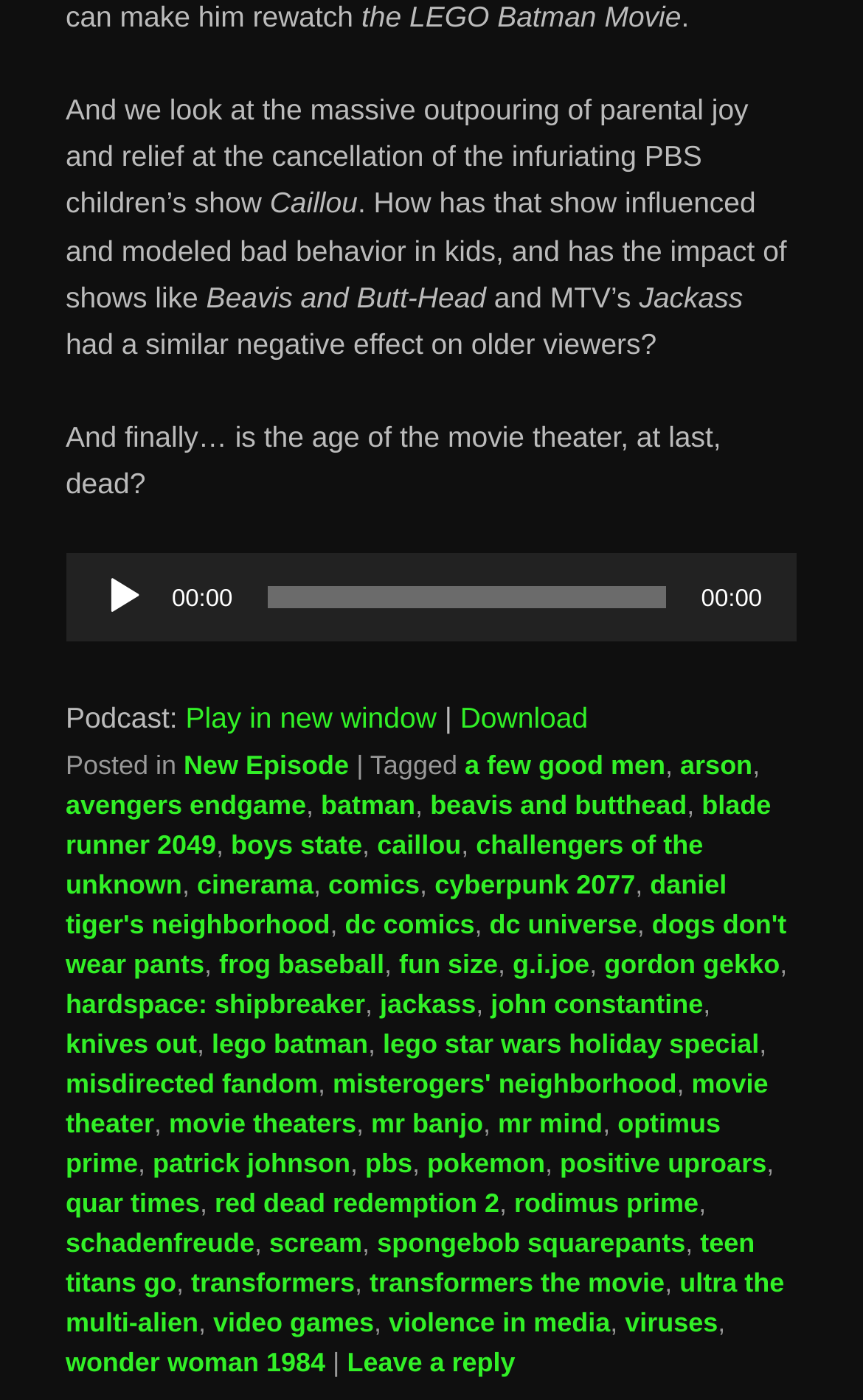Please mark the clickable region by giving the bounding box coordinates needed to complete this instruction: "Click the link to Jackass".

[0.741, 0.2, 0.861, 0.224]